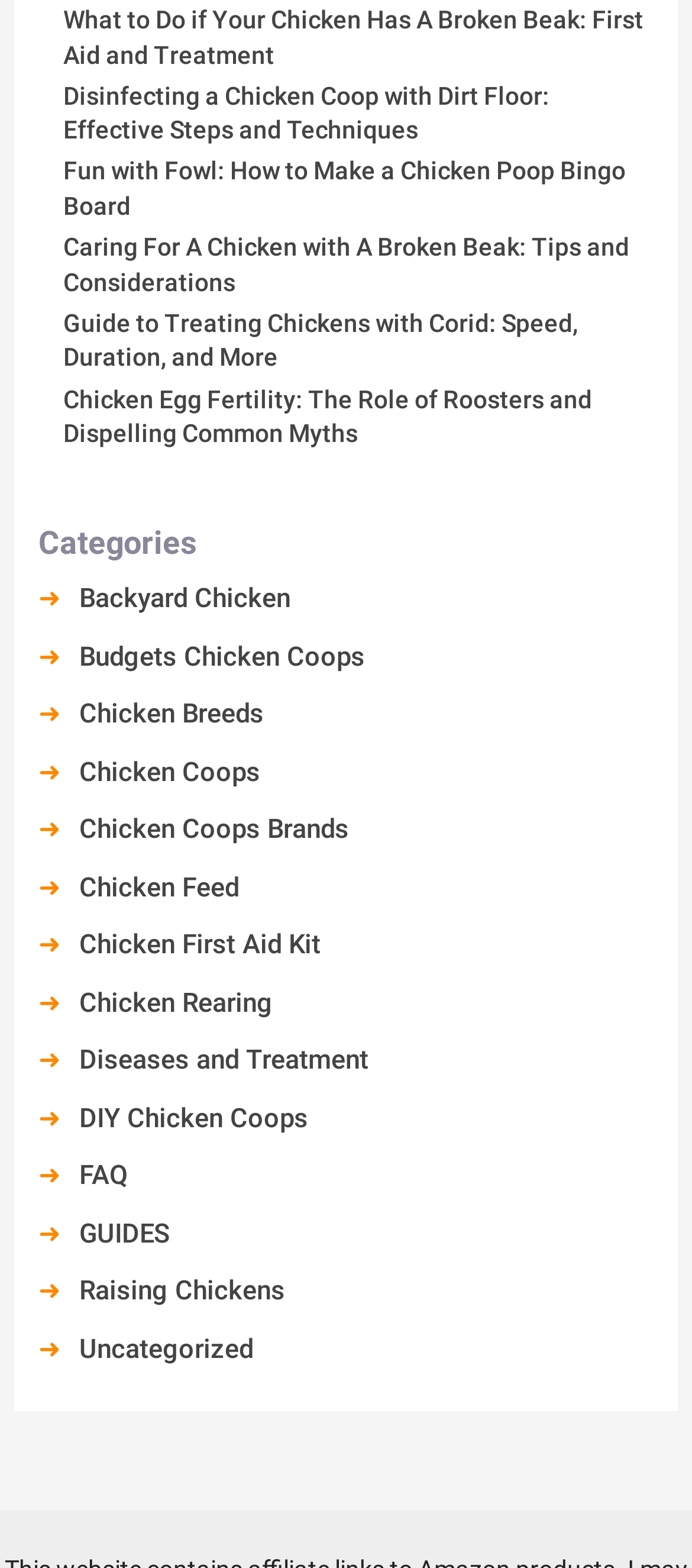How many articles are listed on the main page of this website?
Please use the image to deliver a detailed and complete answer.

I counted the number of links at the top of the webpage, which are 6 in total, and they appear to be article titles.